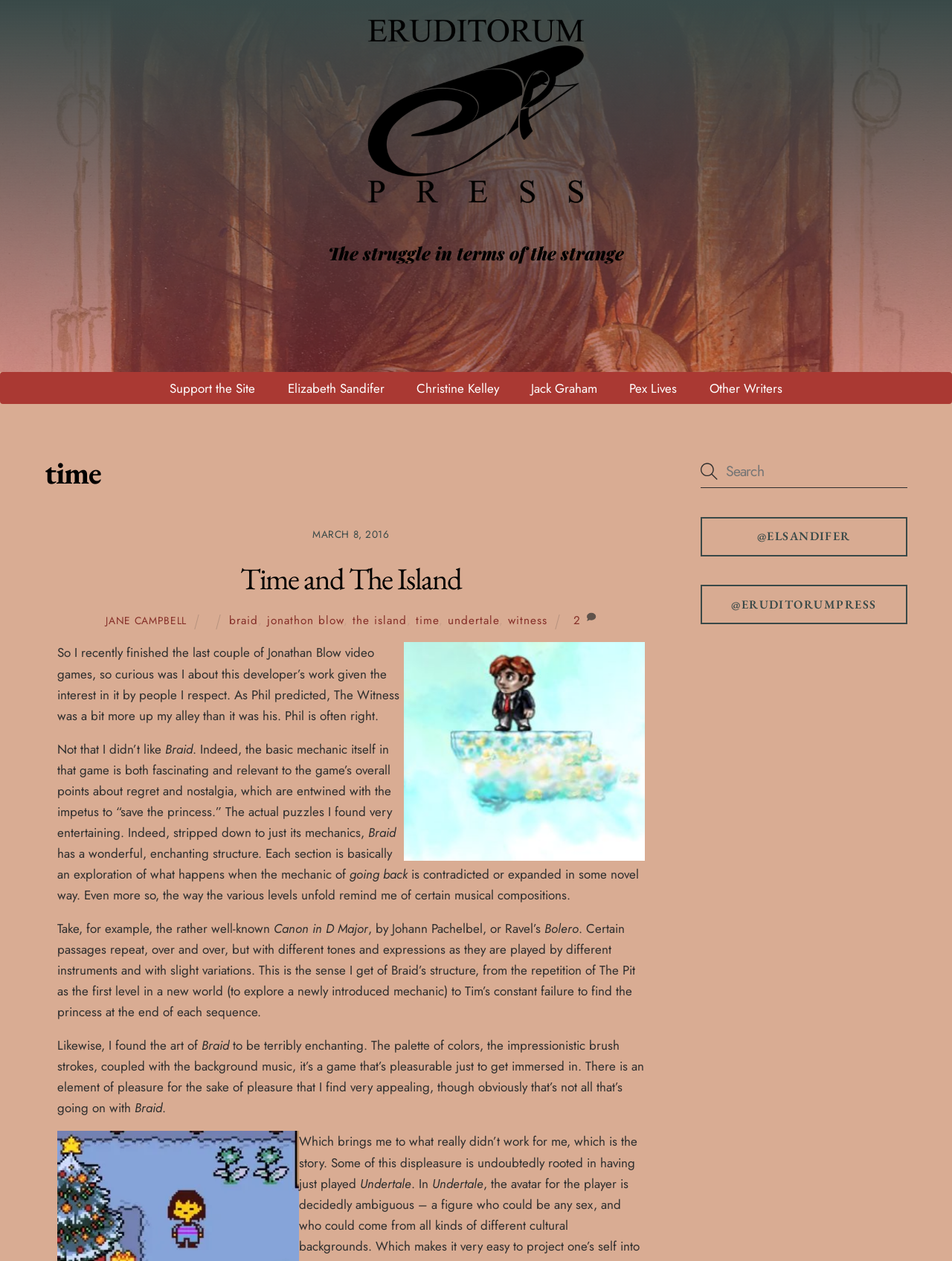Provide a single word or phrase answer to the question: 
What is the name of the website?

Eruditorum Press